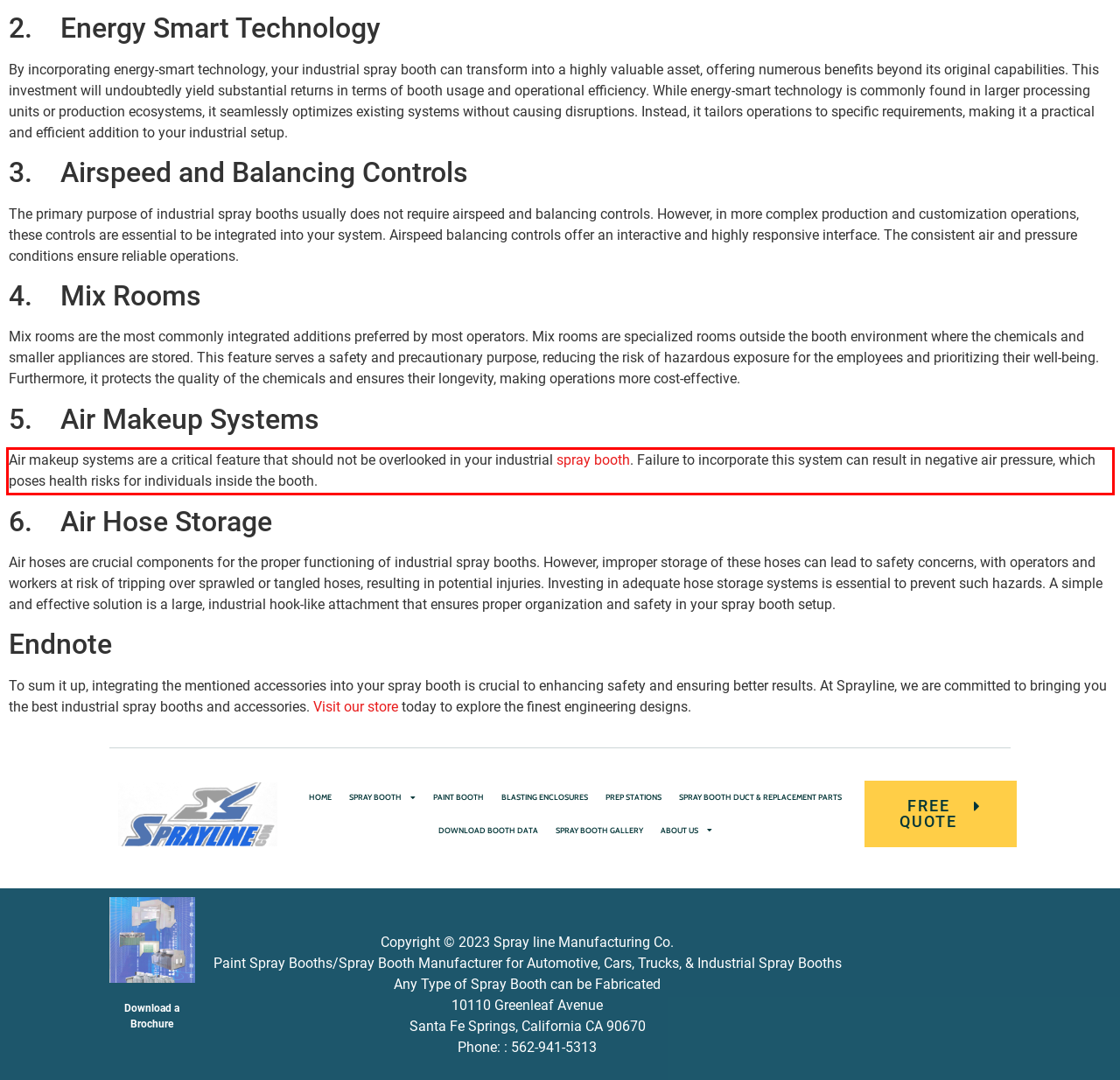By examining the provided screenshot of a webpage, recognize the text within the red bounding box and generate its text content.

Air makeup systems are a critical feature that should not be overlooked in your industrial spray booth. Failure to incorporate this system can result in negative air pressure, which poses health risks for individuals inside the booth.